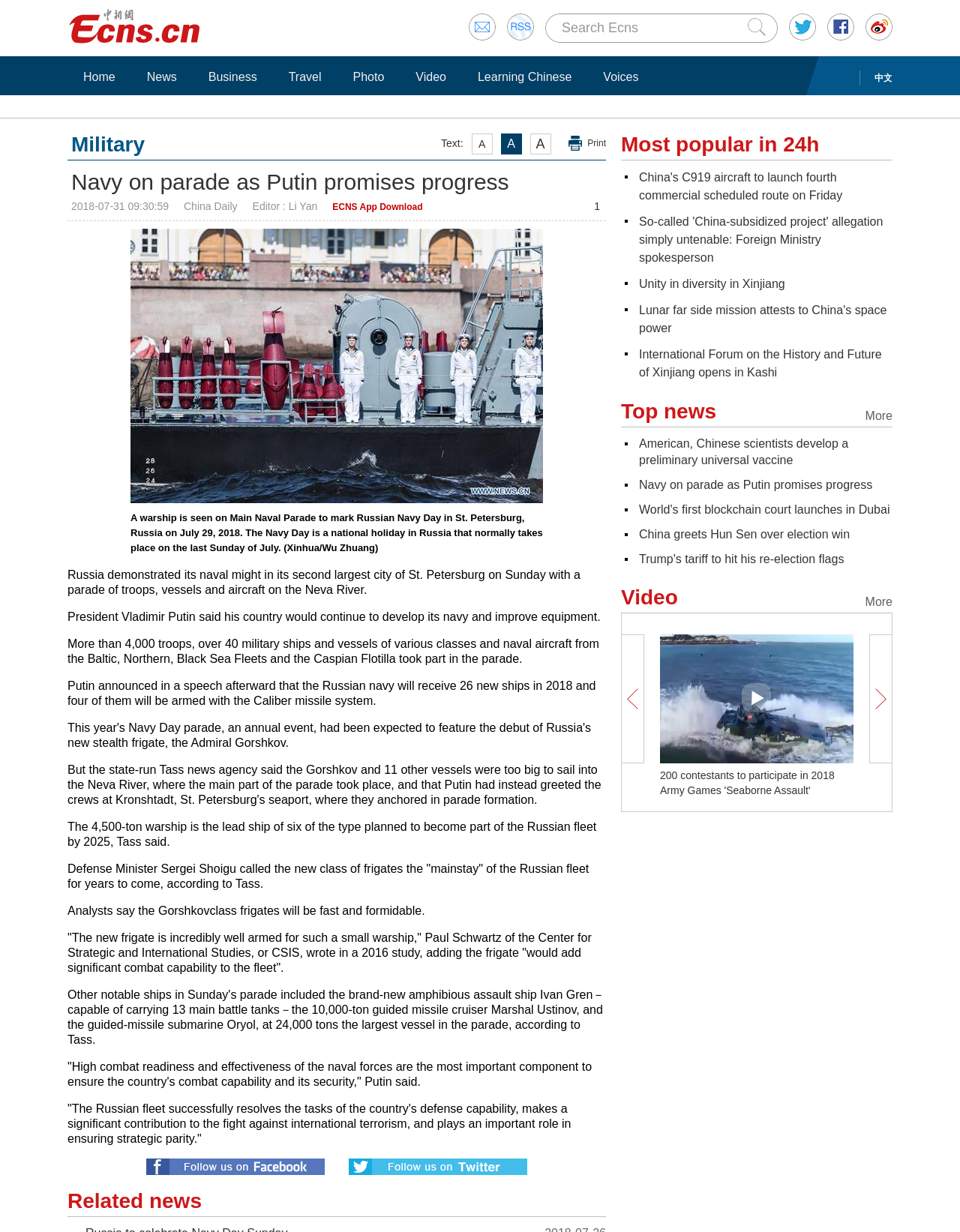Provide an in-depth caption for the contents of the webpage.

The webpage is about a news article titled "Navy on parade as Putin promises progress". At the top, there is a search bar with a "Submit" button to the right. Below the search bar, there are several links to different sections of the website, including "Home", "News", "Business", "Travel", "Photo", "Video", and "Learning Chinese".

To the left of the page, there is a heading that reads "Military" with three buttons labeled "A", "A", and "A" below it, which likely represent different font sizes. Next to the "Military" heading, there is a link to print the page.

The main article is divided into several sections. The first section has a heading that reads "Navy on parade as Putin promises progress" and is followed by a date and time stamp, "2018-07-31 09:30:59", and the source of the article, "China Daily". Below the heading, there is a paragraph of text that describes a naval parade in St. Petersburg, Russia.

To the right of the text, there is a large image of a warship on the Neva River. Below the image, there are several paragraphs of text that describe the naval parade and President Putin's speech, in which he promised to develop Russia's navy and improve its equipment.

The article continues with several more paragraphs of text that provide additional details about the naval parade and the Russian navy's plans. There are also several quotes from President Putin and Defense Minister Sergei Shoigu.

At the bottom of the page, there are several links to related news articles, including "China's C919 aircraft to launch fourth commercial scheduled route on Friday" and "Lunar far side mission attests to China's space power". There are also headings that read "More Top news" and "More Video", with links to additional news articles and videos.

To the right of the related news links, there is a heading that reads "International Army Games 2018 kicks off" with a link to a related article.